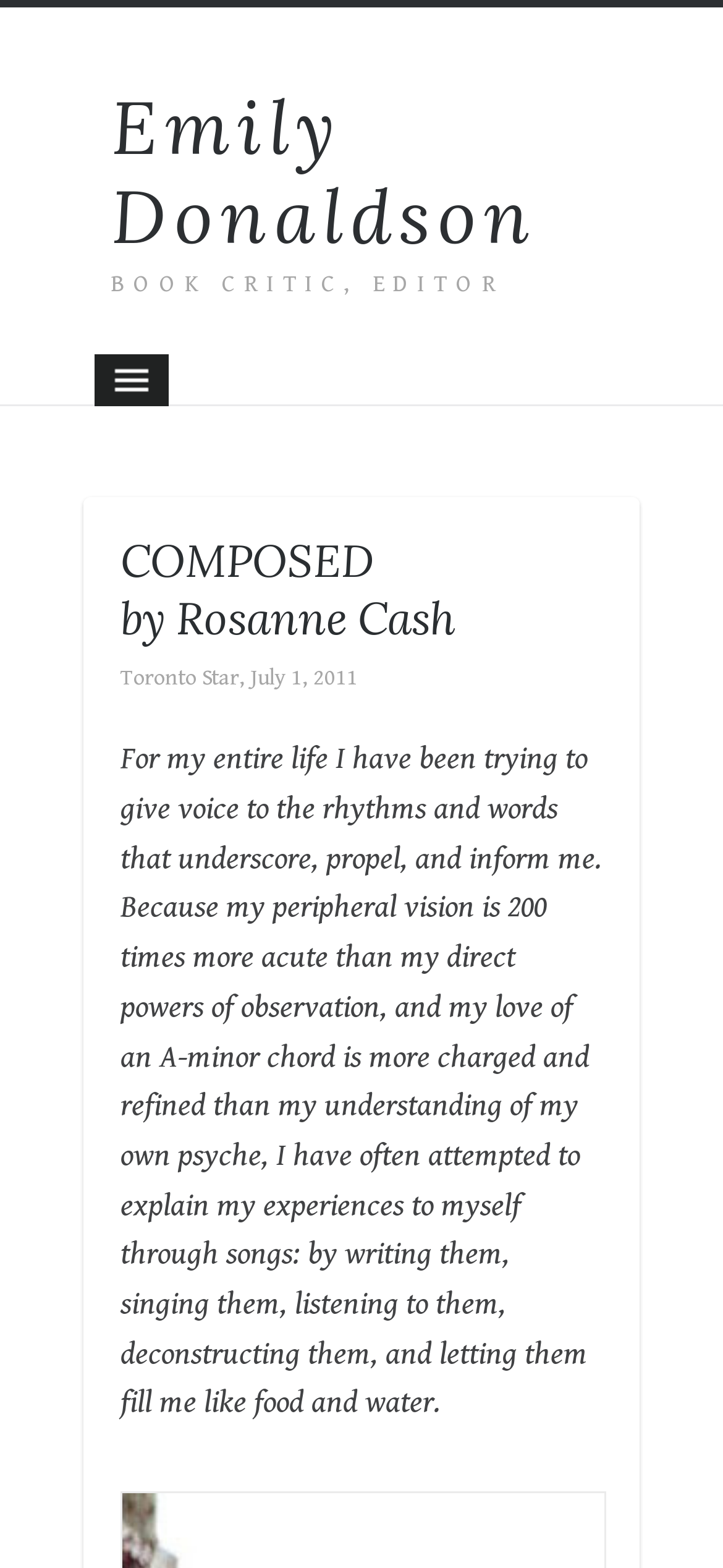Determine the main headline from the webpage and extract its text.

COMPOSED
by Rosanne Cash